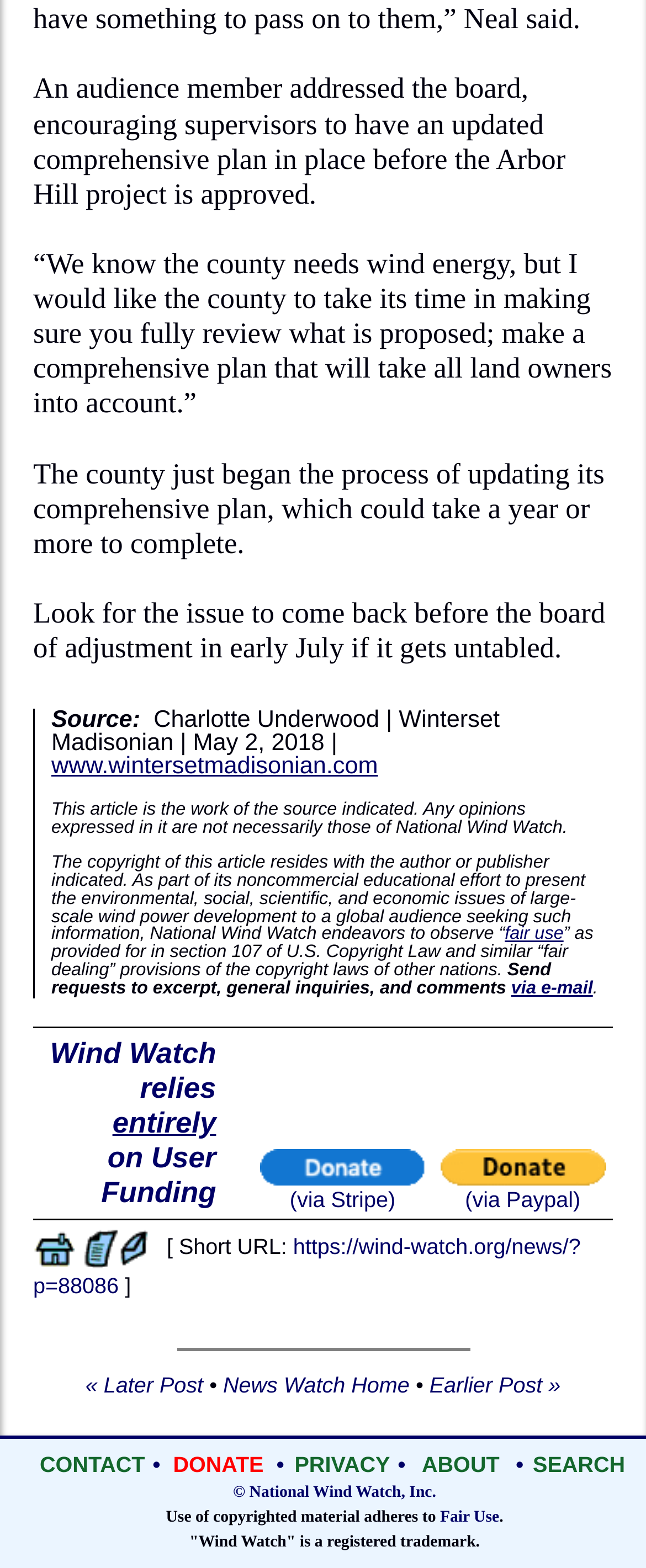Identify the bounding box coordinates for the UI element described by the following text: "« Later Post". Provide the coordinates as four float numbers between 0 and 1, in the format [left, top, right, bottom].

[0.132, 0.875, 0.315, 0.891]